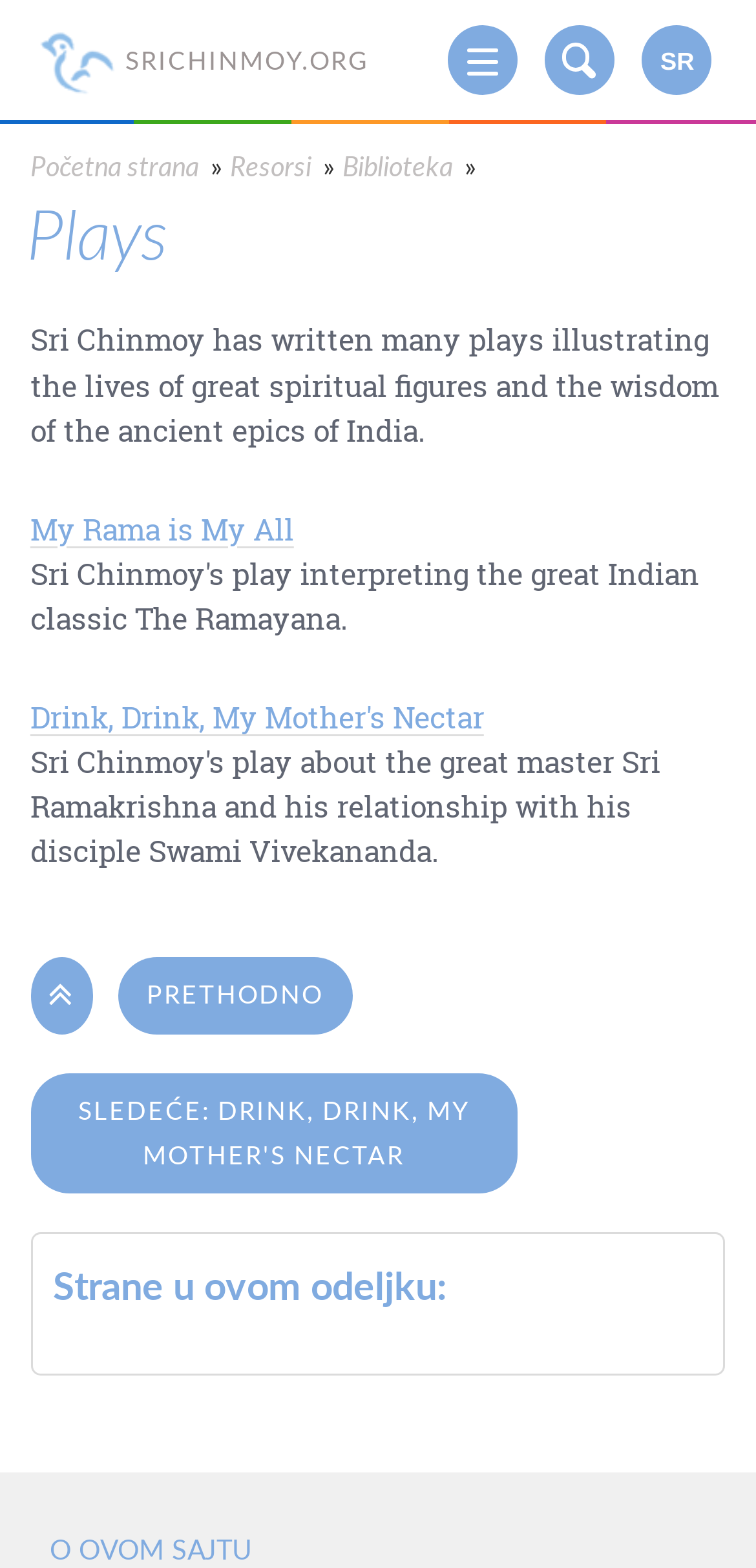Find the bounding box coordinates for the area that should be clicked to accomplish the instruction: "go to SRICHINMOY.ORG".

[0.04, 0.027, 0.489, 0.052]